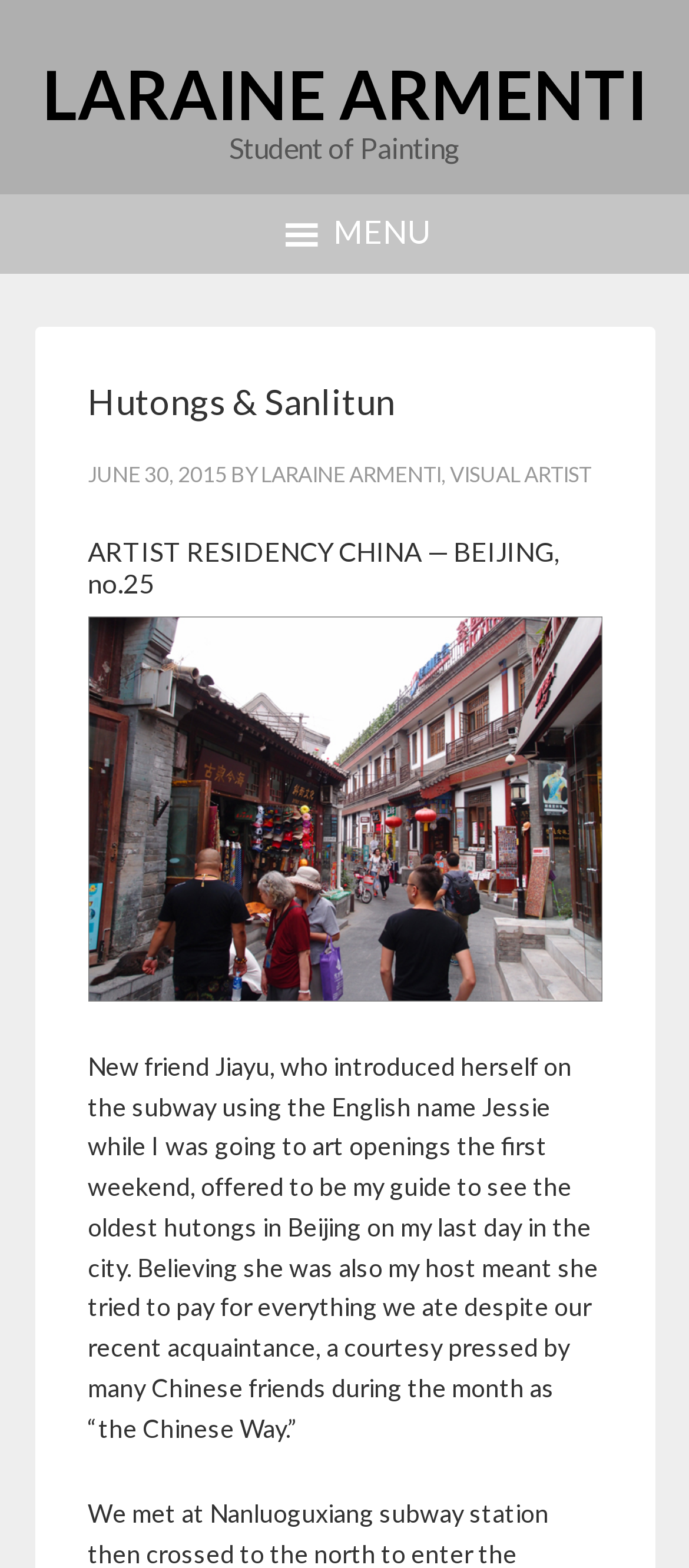What is the date of the blog post?
Refer to the image and provide a concise answer in one word or phrase.

JUNE 30, 2015